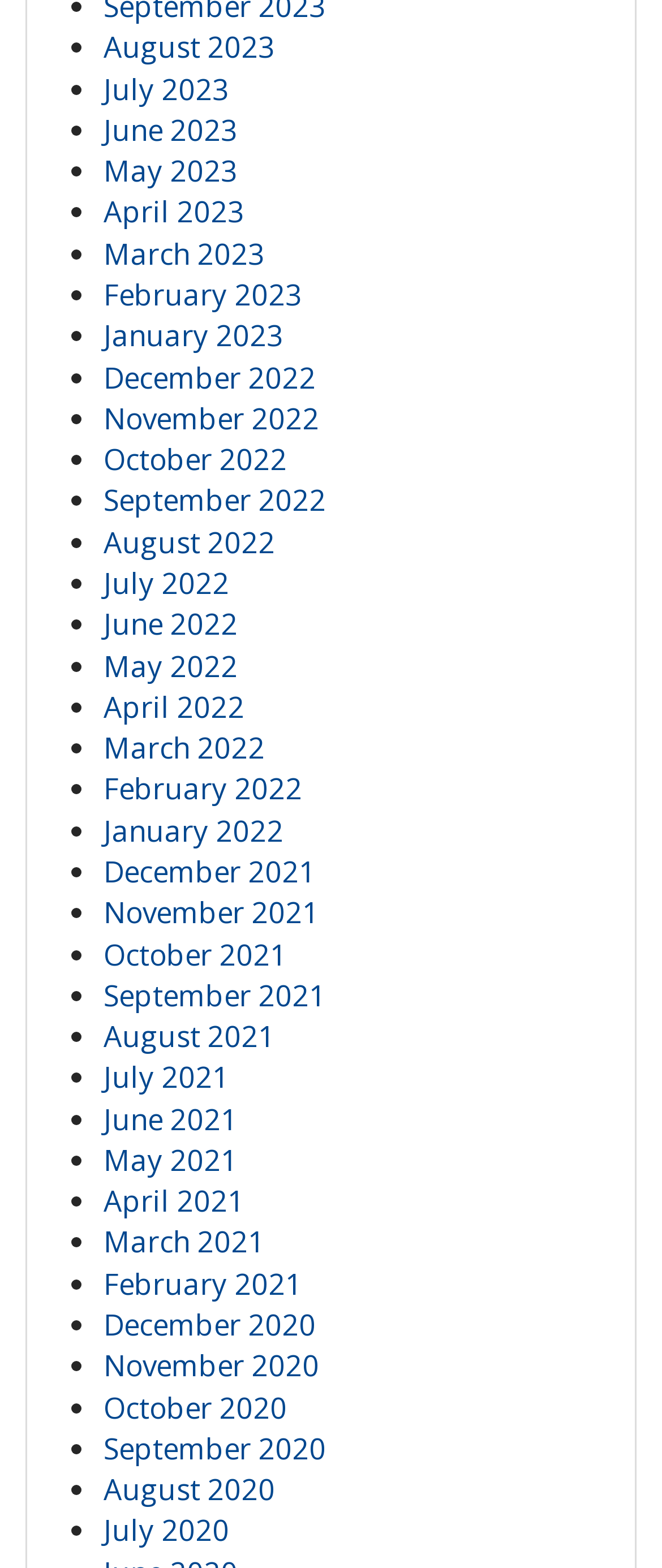Give a one-word or phrase response to the following question: Are the months listed in alphabetical order?

No